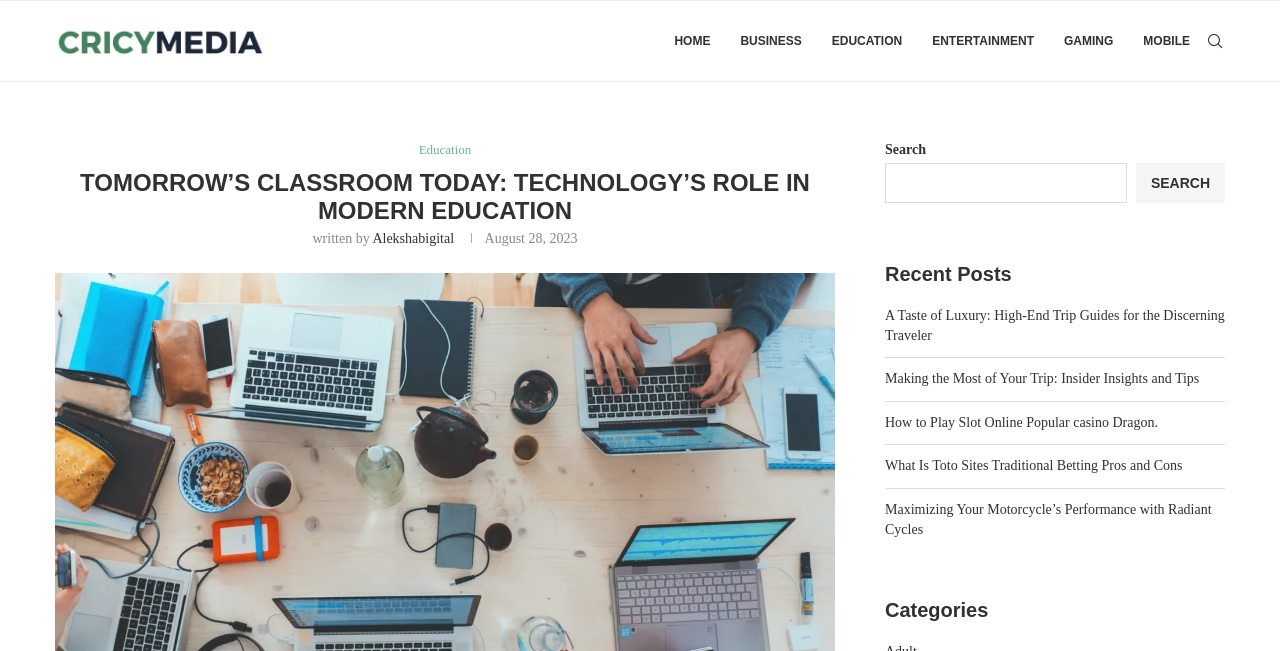What is the author of the article?
Answer briefly with a single word or phrase based on the image.

Alekshabigital